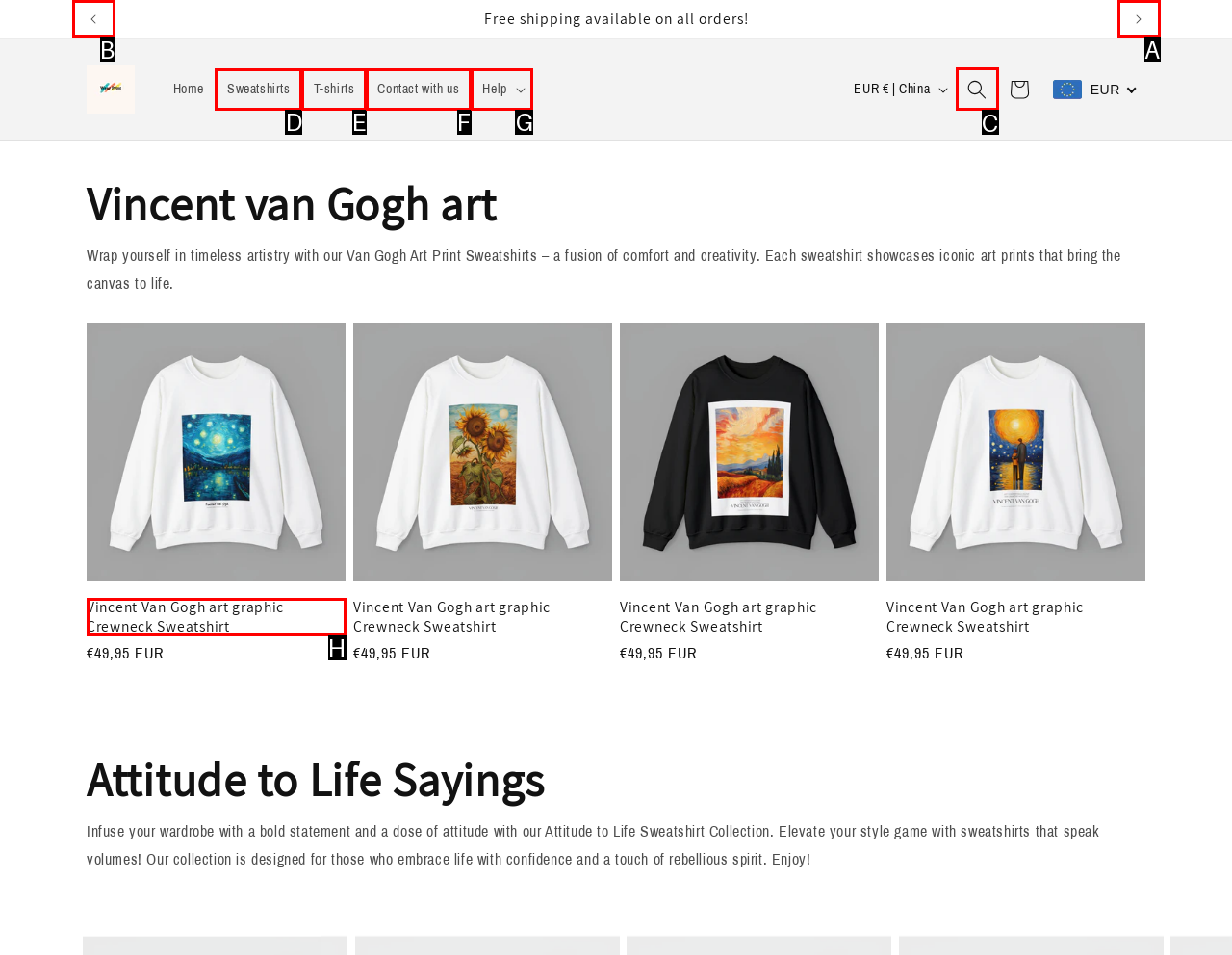Select the correct option from the given choices to perform this task: Click Home. Provide the letter of that option.

None